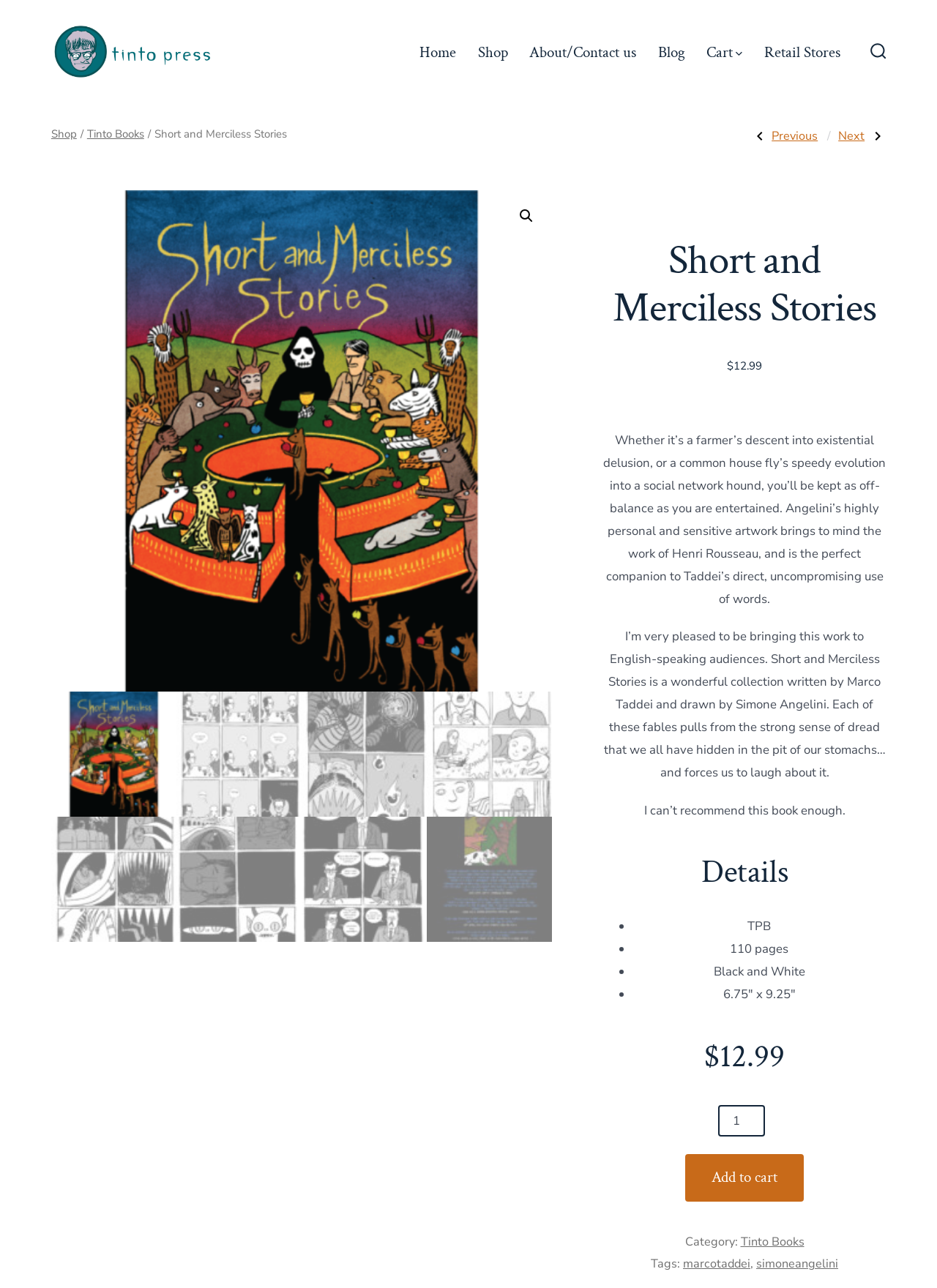Locate the bounding box coordinates of the element I should click to achieve the following instruction: "Search for something".

[0.919, 0.027, 0.955, 0.055]